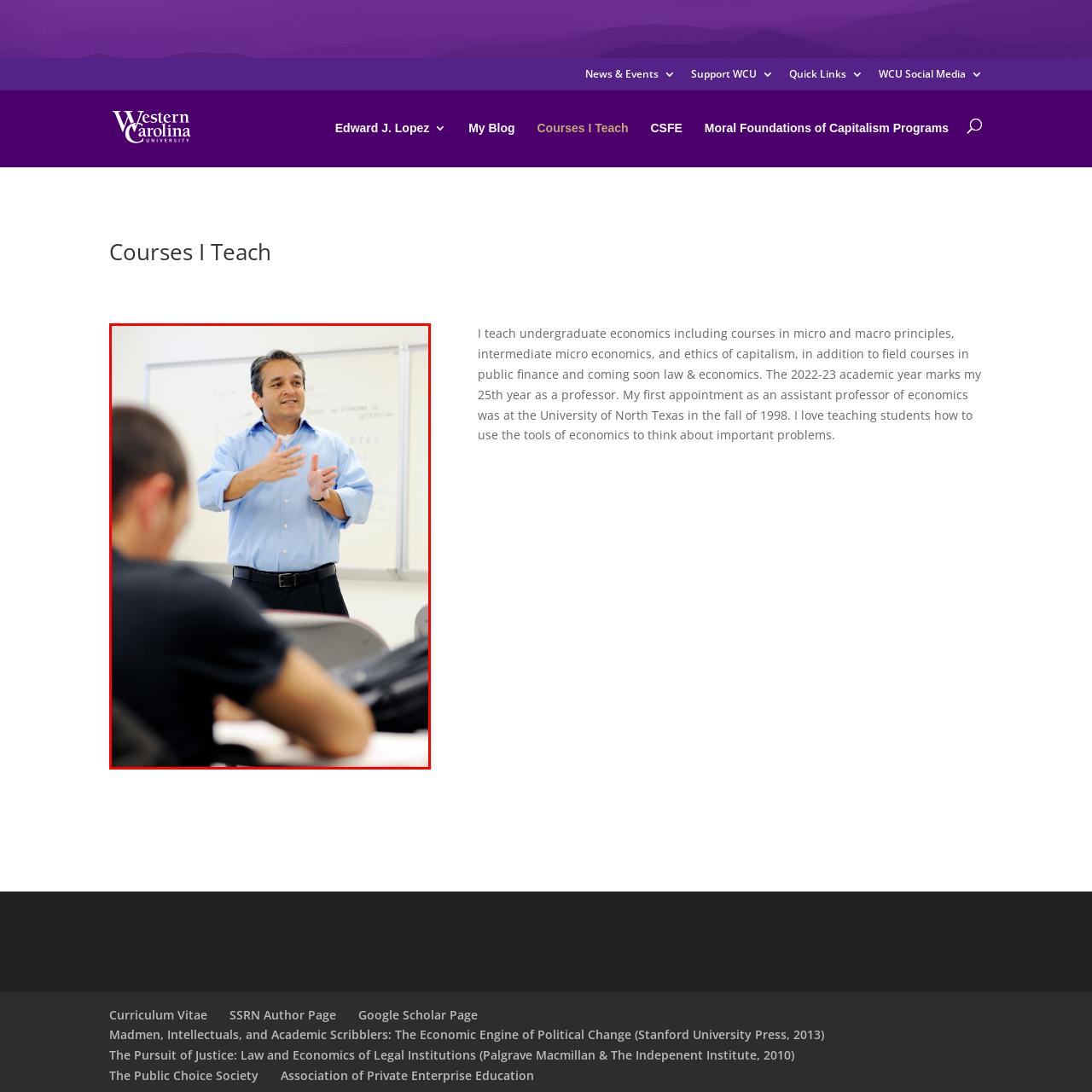Check the image marked by the red frame and reply to the question using one word or phrase:
What are the students in the foreground doing?

Listening and taking notes